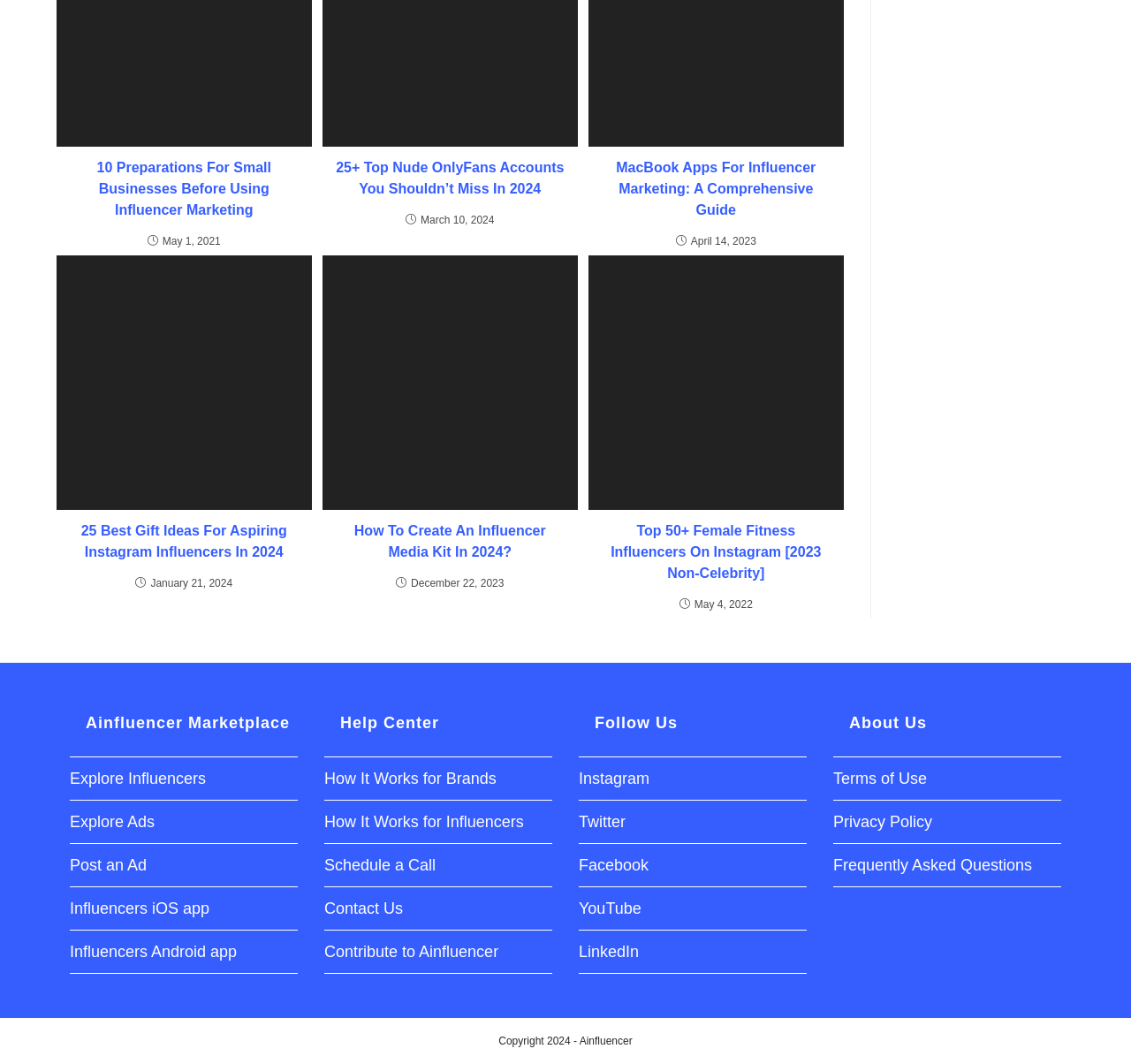Please find the bounding box coordinates of the element that needs to be clicked to perform the following instruction: "Follow Ainfluencer on Instagram". The bounding box coordinates should be four float numbers between 0 and 1, represented as [left, top, right, bottom].

[0.512, 0.724, 0.574, 0.74]